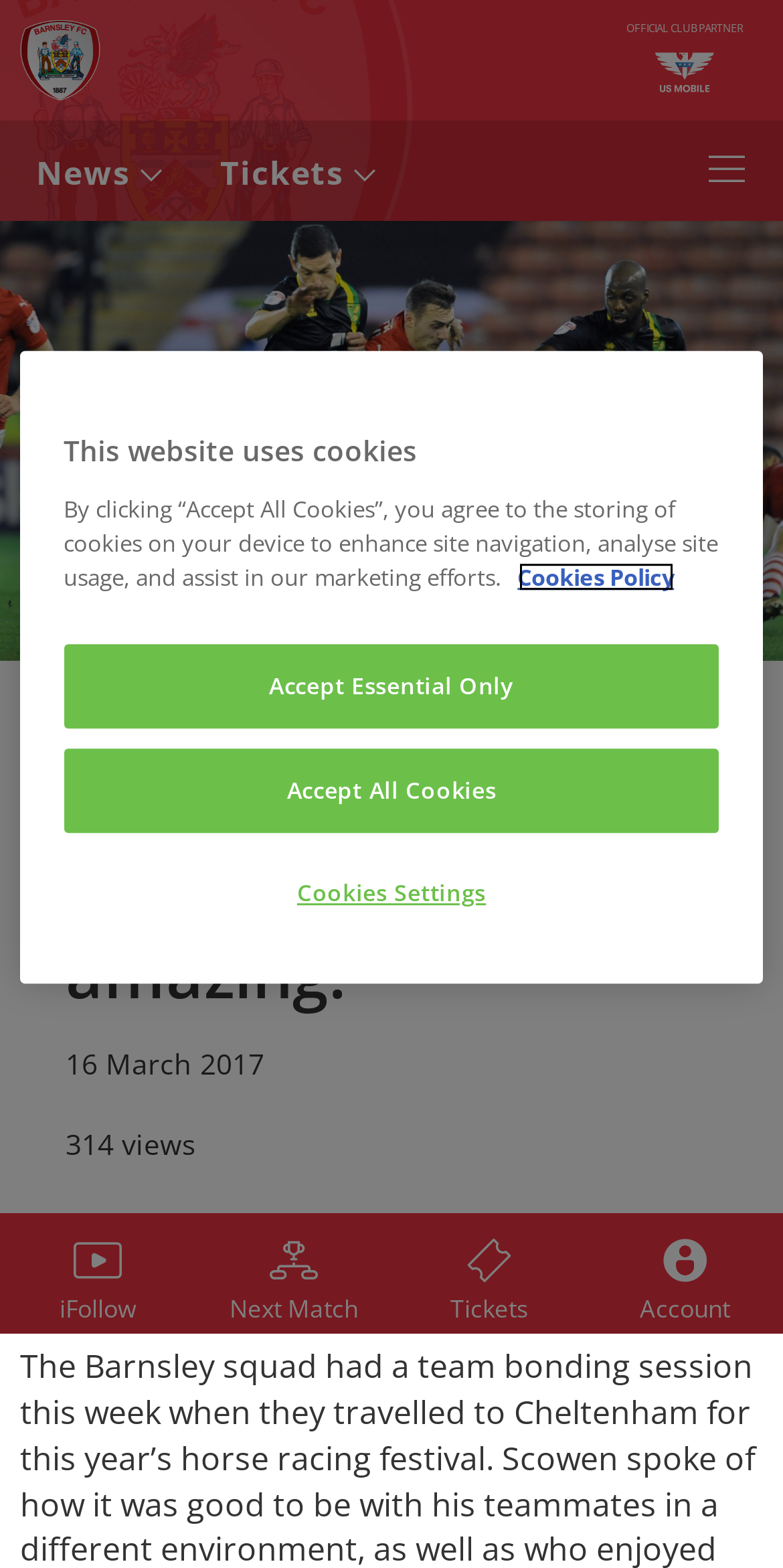Specify the bounding box coordinates of the element's area that should be clicked to execute the given instruction: "Click the Barnsley Football Club badge". The coordinates should be four float numbers between 0 and 1, i.e., [left, top, right, bottom].

[0.026, 0.013, 0.128, 0.064]